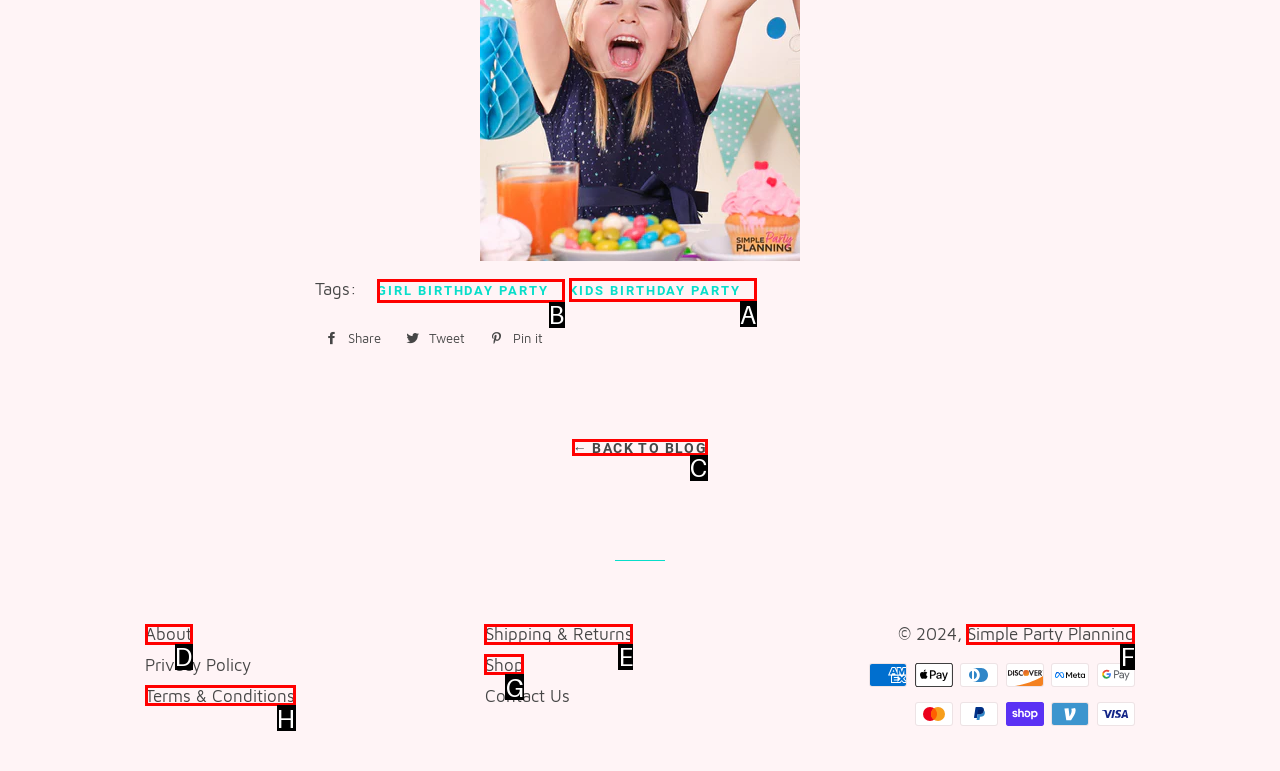Figure out which option to click to perform the following task: Click on GIRL BIRTHDAY PARTY tag
Provide the letter of the correct option in your response.

B